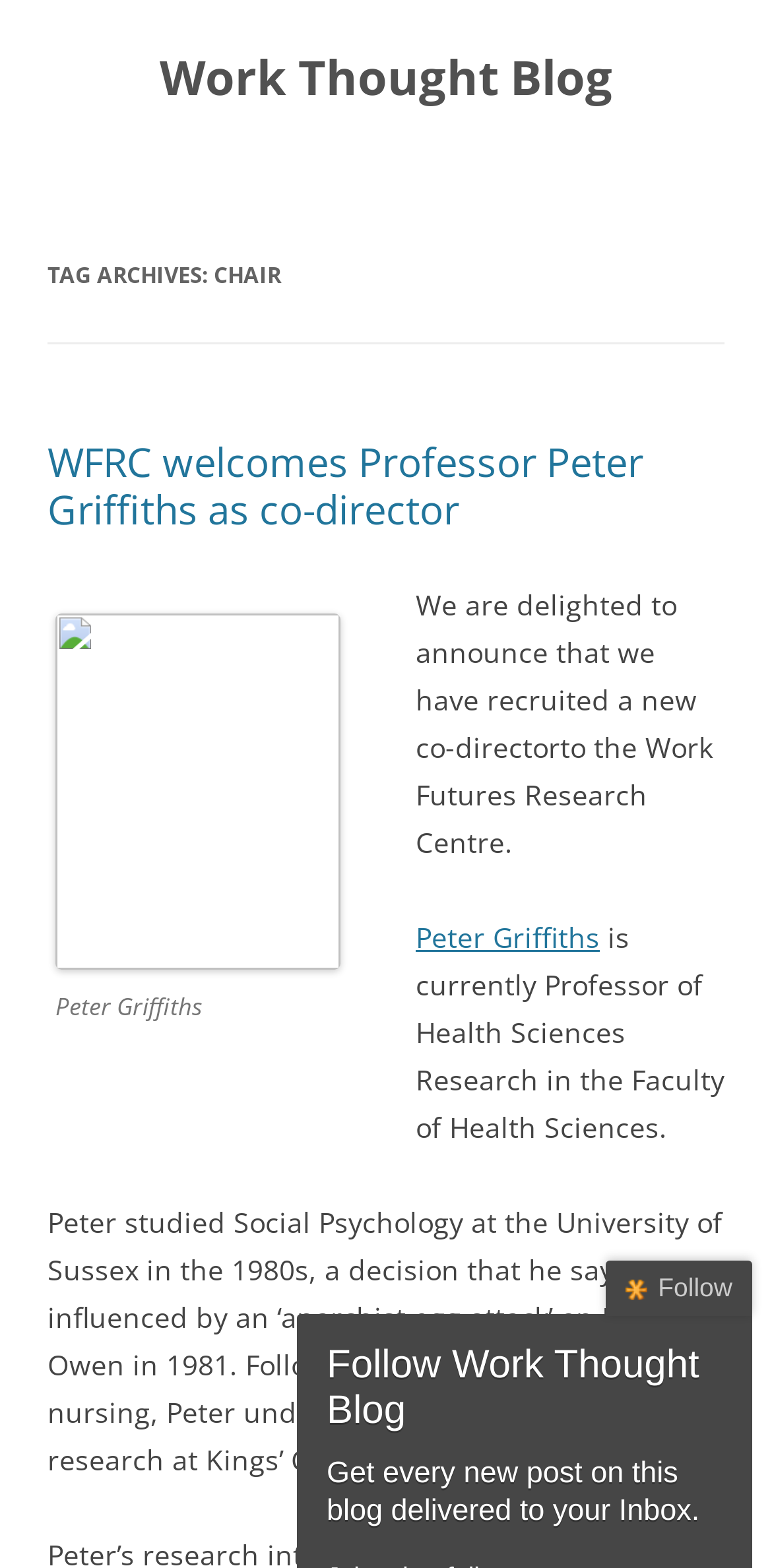What is Professor Peter Griffiths' current position?
Please respond to the question with as much detail as possible.

The text within the header section mentions that Professor Peter Griffiths is currently Professor of Health Sciences Research in the Faculty of Health Sciences.